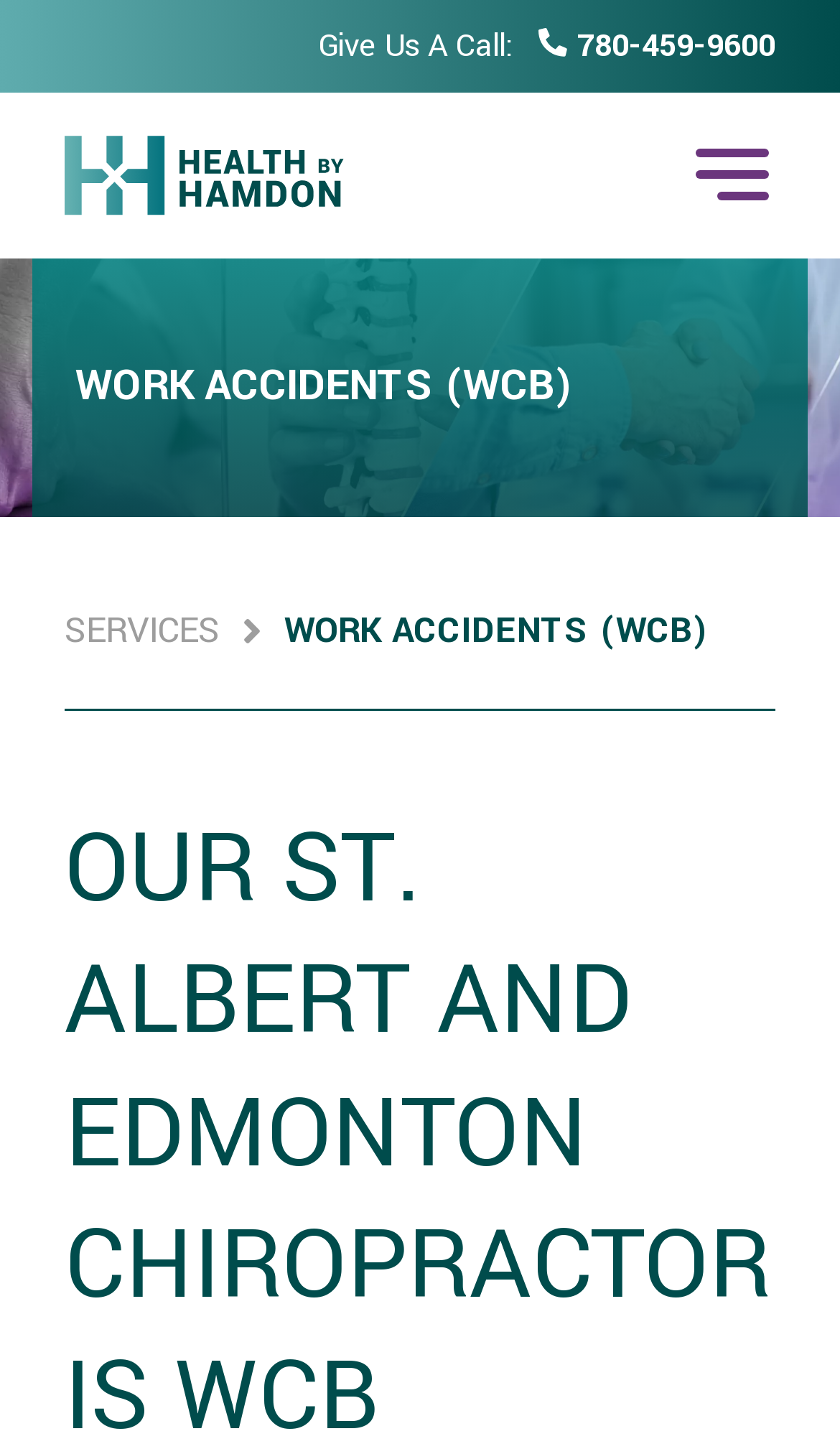Explain the webpage's design and content in an elaborate manner.

The webpage appears to be related to a medical service, specifically focusing on workplace accidents and workers' compensation. At the top, there is a prominent call-to-action, "Give Us A Call:", accompanied by a phone number, 780-459-9600, which is positioned to the right of the text. 

Below this, there are two images, one on the left and one on the right, with a button on the right-hand side. The left image is likely a logo, as it is positioned at the top-left corner of the page. The button on the right may be a call-to-action or a navigation element.

The main content of the page is divided into sections, with a prominent heading "WORK ACCIDENTS (WCB)" situated near the top-center of the page. This heading is likely a main topic or category on the webpage. 

There is also a link to "SERVICES" located above the heading, which may lead to a page detailing the services offered by the medical provider. Overall, the webpage appears to be a professional service page, with a clear focus on workplace accidents and workers' compensation.